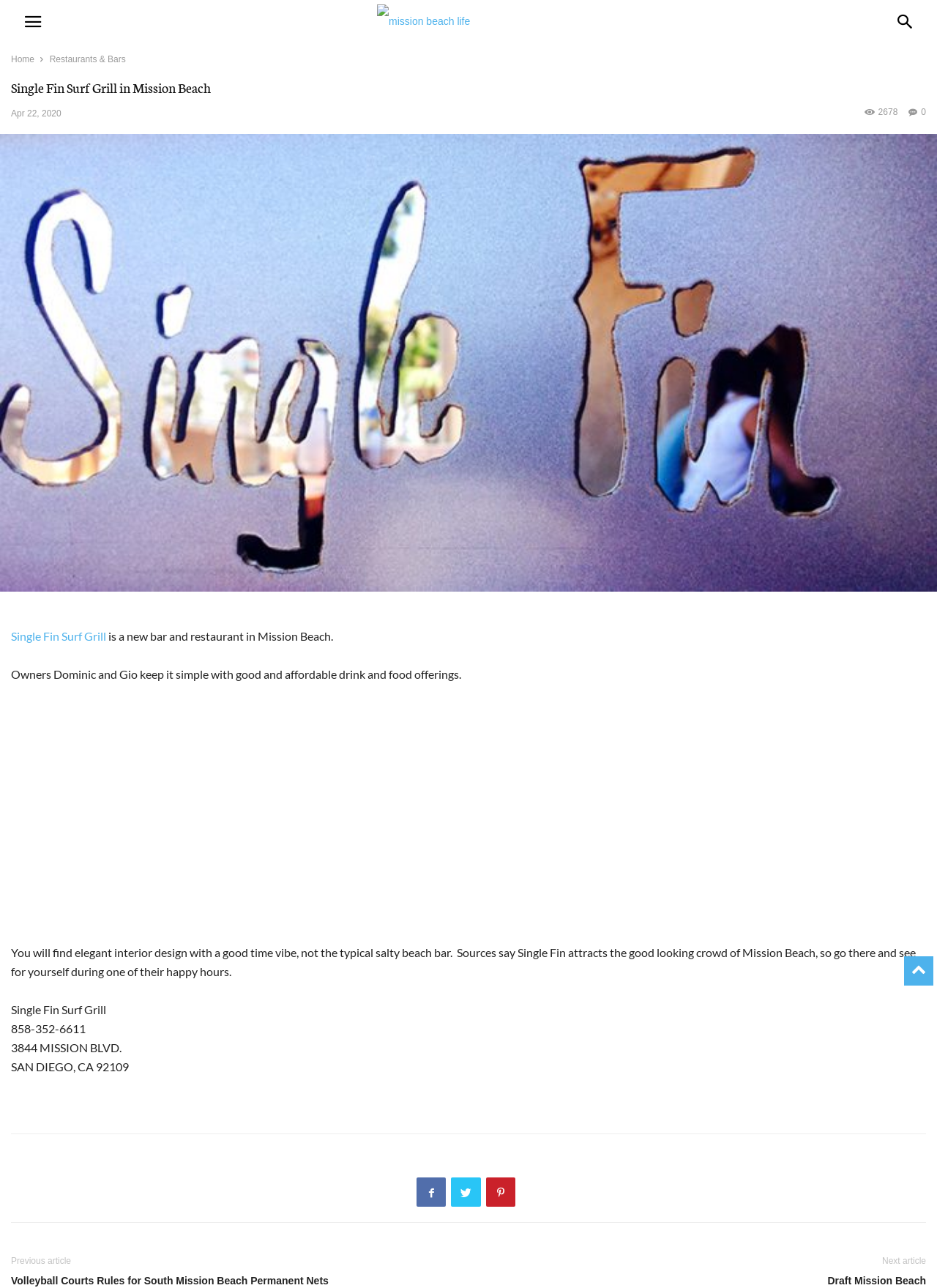What is the atmosphere of the restaurant?
Please provide a comprehensive answer based on the information in the image.

I found the answer by reading the description of the restaurant, which says 'You will find elegant interior design with a good time vibe, not the typical salty beach bar.' This suggests that the atmosphere of the restaurant is elegant and fun.